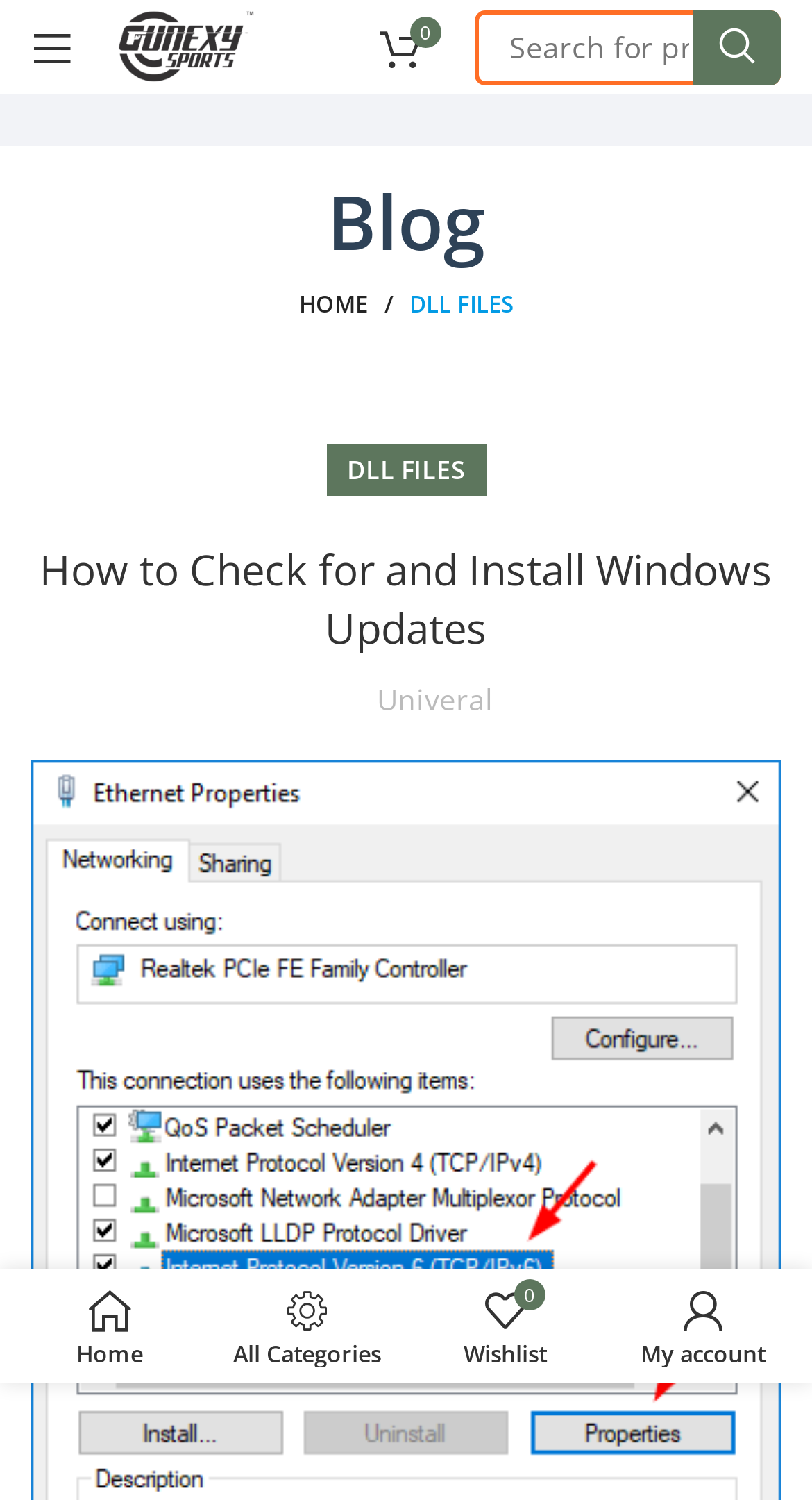What are the main categories of the website?
Utilize the information in the image to give a detailed answer to the question.

The main categories of the website can be found in the top navigation menu, which includes links to 'Home', 'DLL Files', and 'All Categories'.